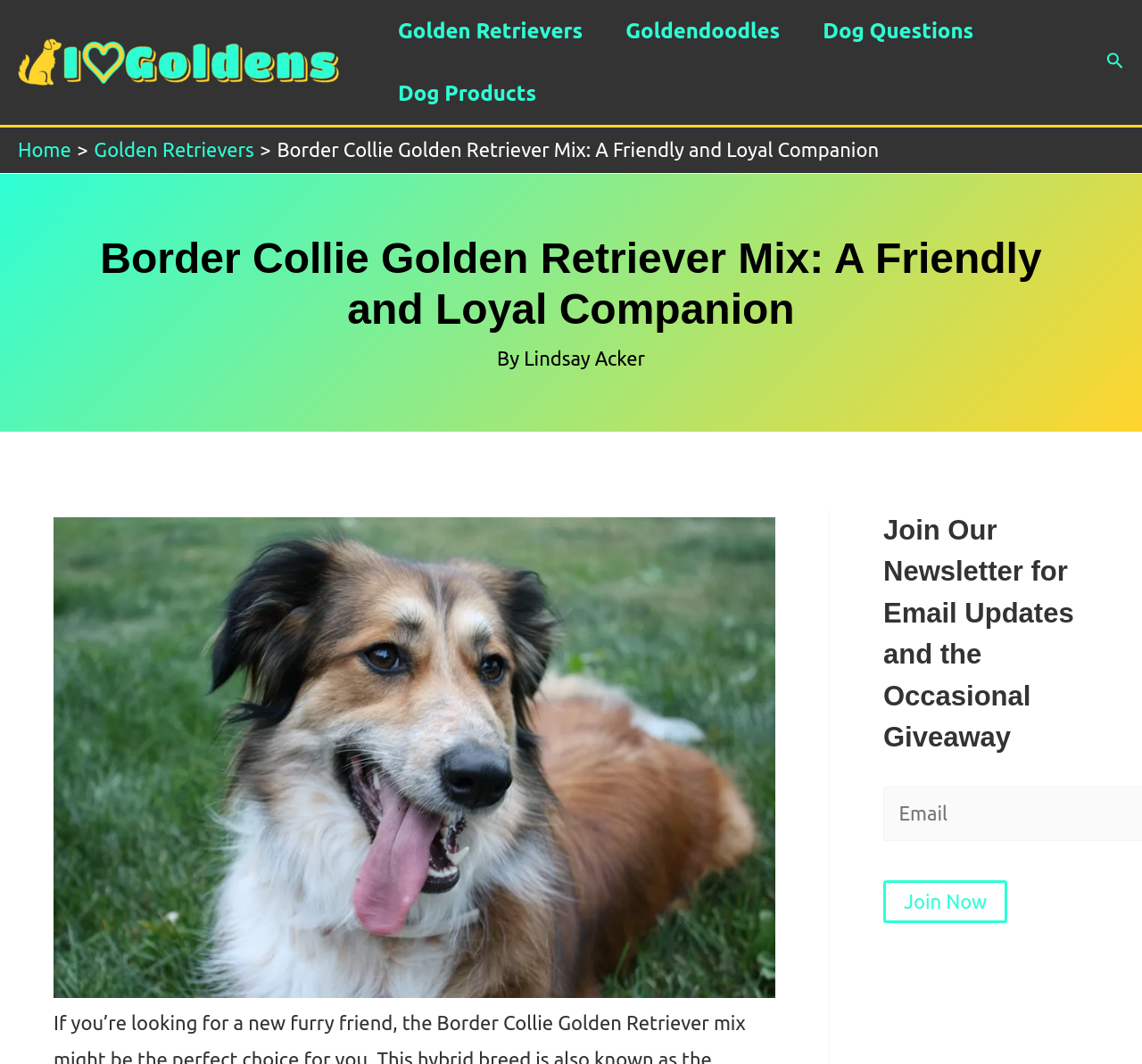Please use the details from the image to answer the following question comprehensively:
What are the other topics related to dogs that can be found on this website?

The navigation section at the top of the webpage provides links to other topics related to dogs, which include Golden Retrievers, Goldendoodles, Dog Questions, and Dog Products.